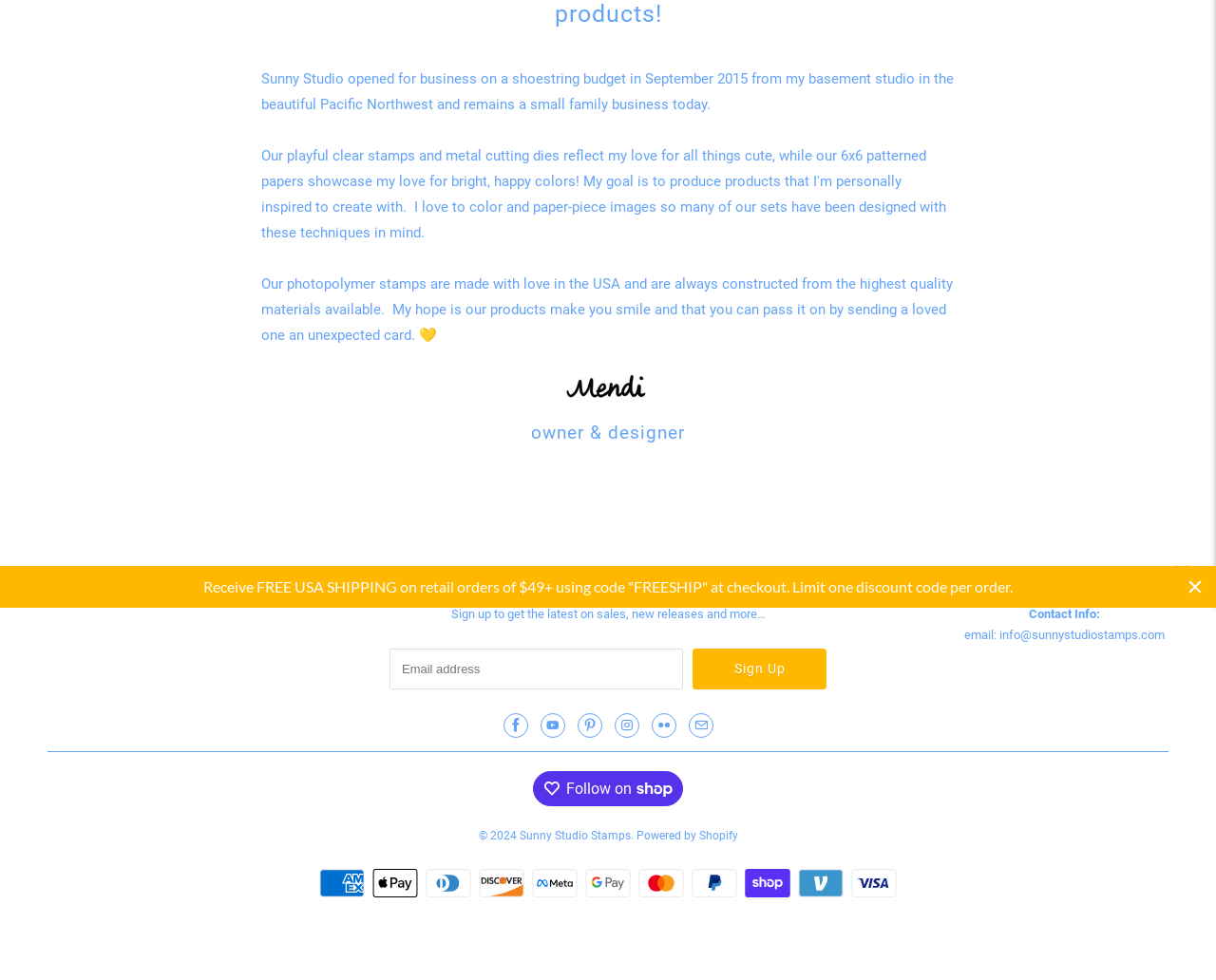Using the webpage screenshot, locate the HTML element that fits the following description and provide its bounding box: "aria-label="Email address" name="contact[email]" placeholder="Email address"".

[0.32, 0.662, 0.562, 0.704]